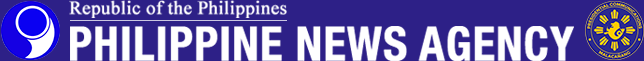Describe all the elements and aspects of the image comprehensively.

The image displays the official logo of the Philippine News Agency, prominently featuring bold text that reads "PHILIPPINE NEWS AGENCY" against a deep blue background. Above the agency's name, the phrase "Republic of the Philippines" is elegantly presented, setting a formal tone. On the right side of the logo, an emblem showcasing a stylized sun with rays emanating from it, typical of Philippine symbols, complements the design. This logo serves as a visual representation of the agency's commitment to delivering news and information relevant to the nation.